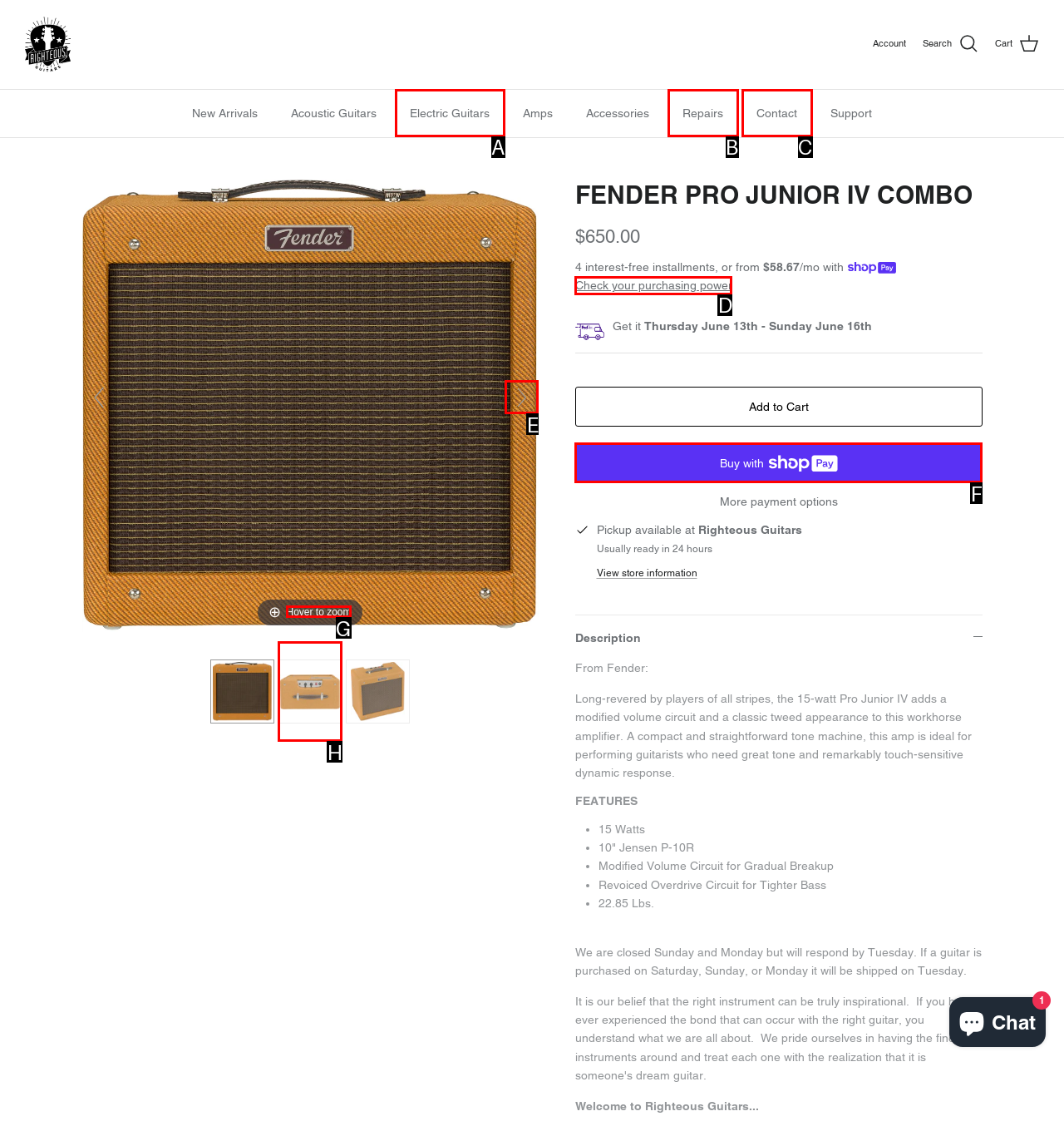Determine the letter of the UI element that will complete the task: View the product image in zoom
Reply with the corresponding letter.

G